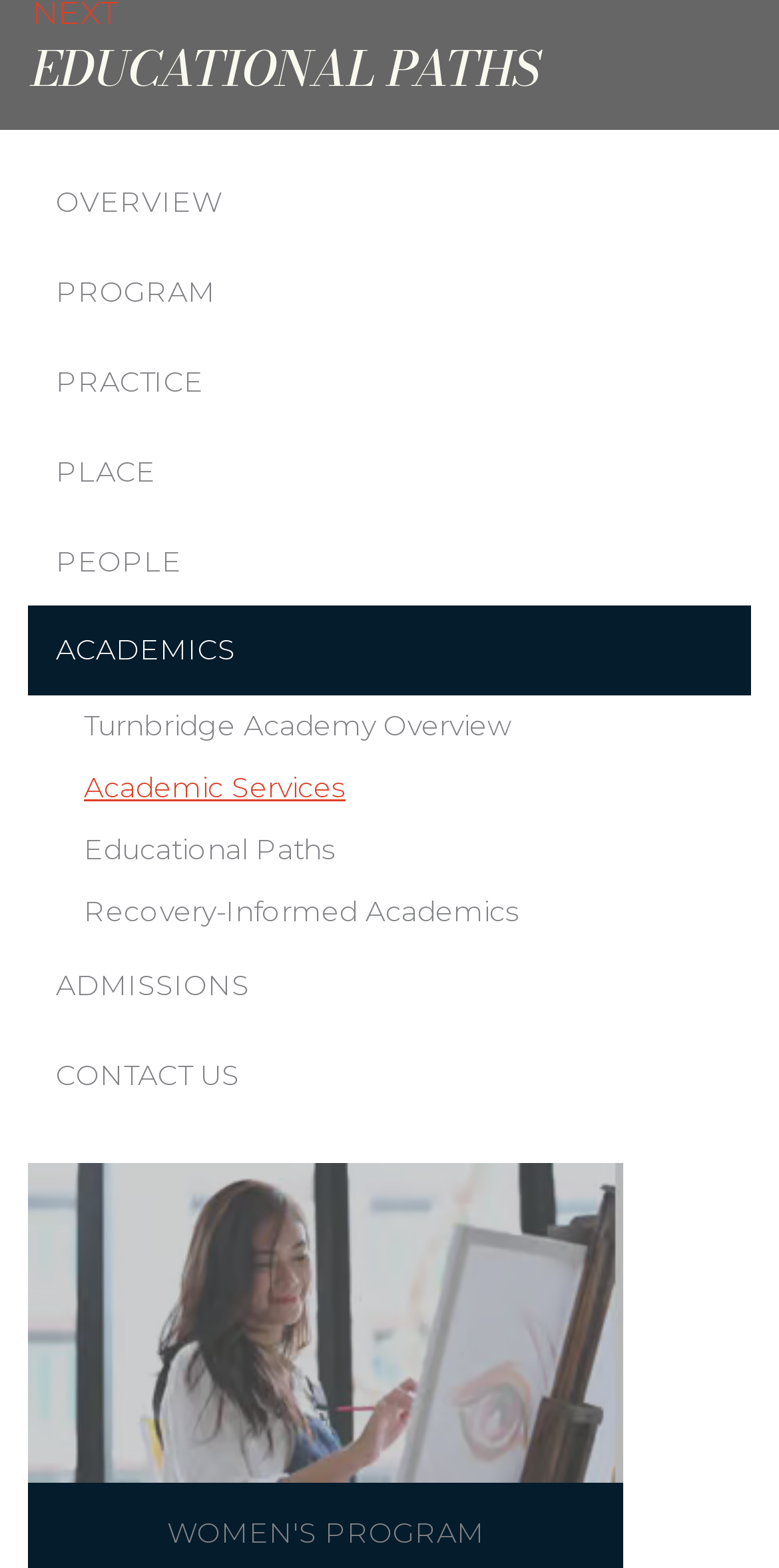Use a single word or phrase to answer the question:
How many main navigation links are there?

5